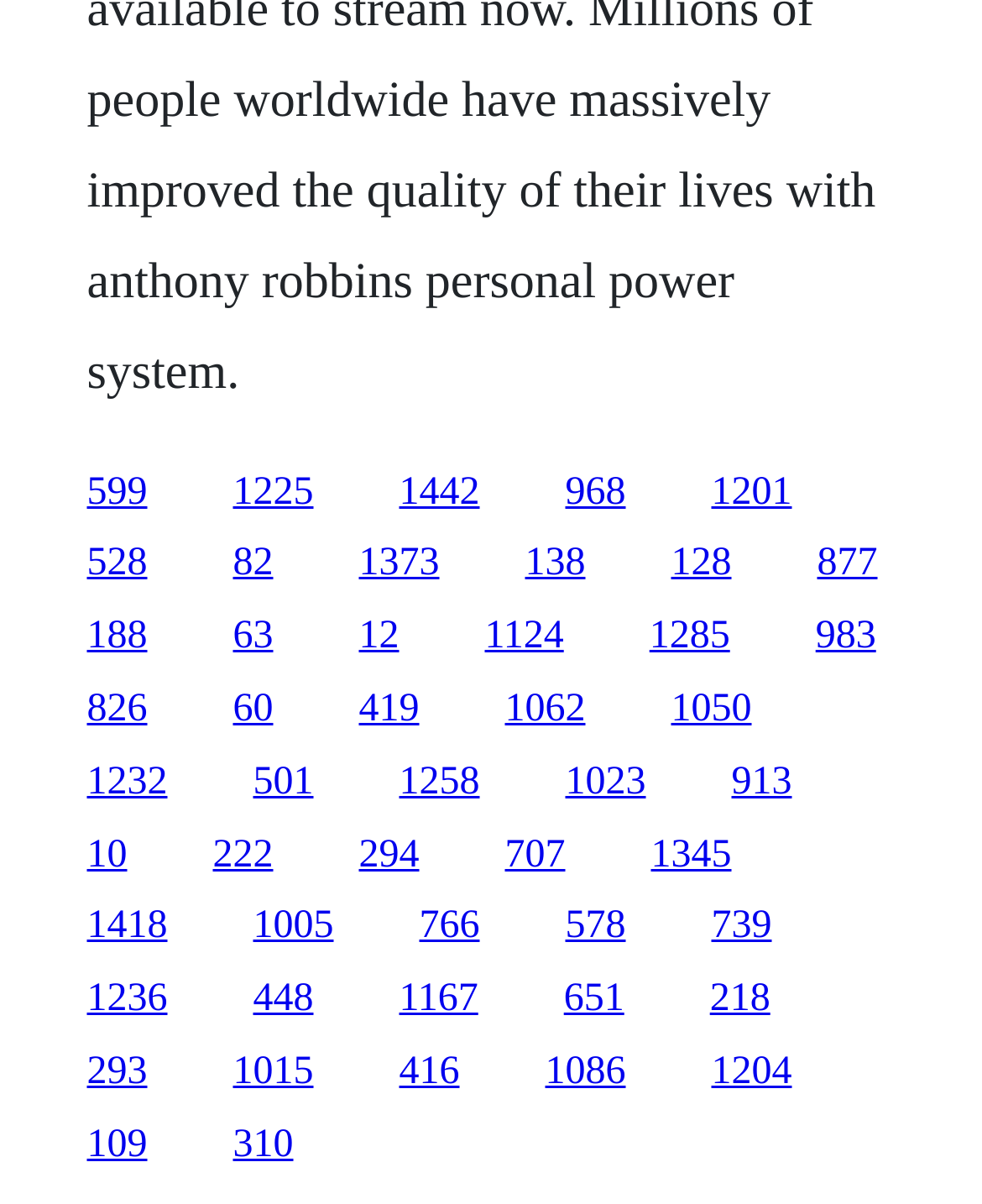Determine the bounding box coordinates for the area that needs to be clicked to fulfill this task: "follow the third link". The coordinates must be given as four float numbers between 0 and 1, i.e., [left, top, right, bottom].

[0.406, 0.39, 0.488, 0.426]